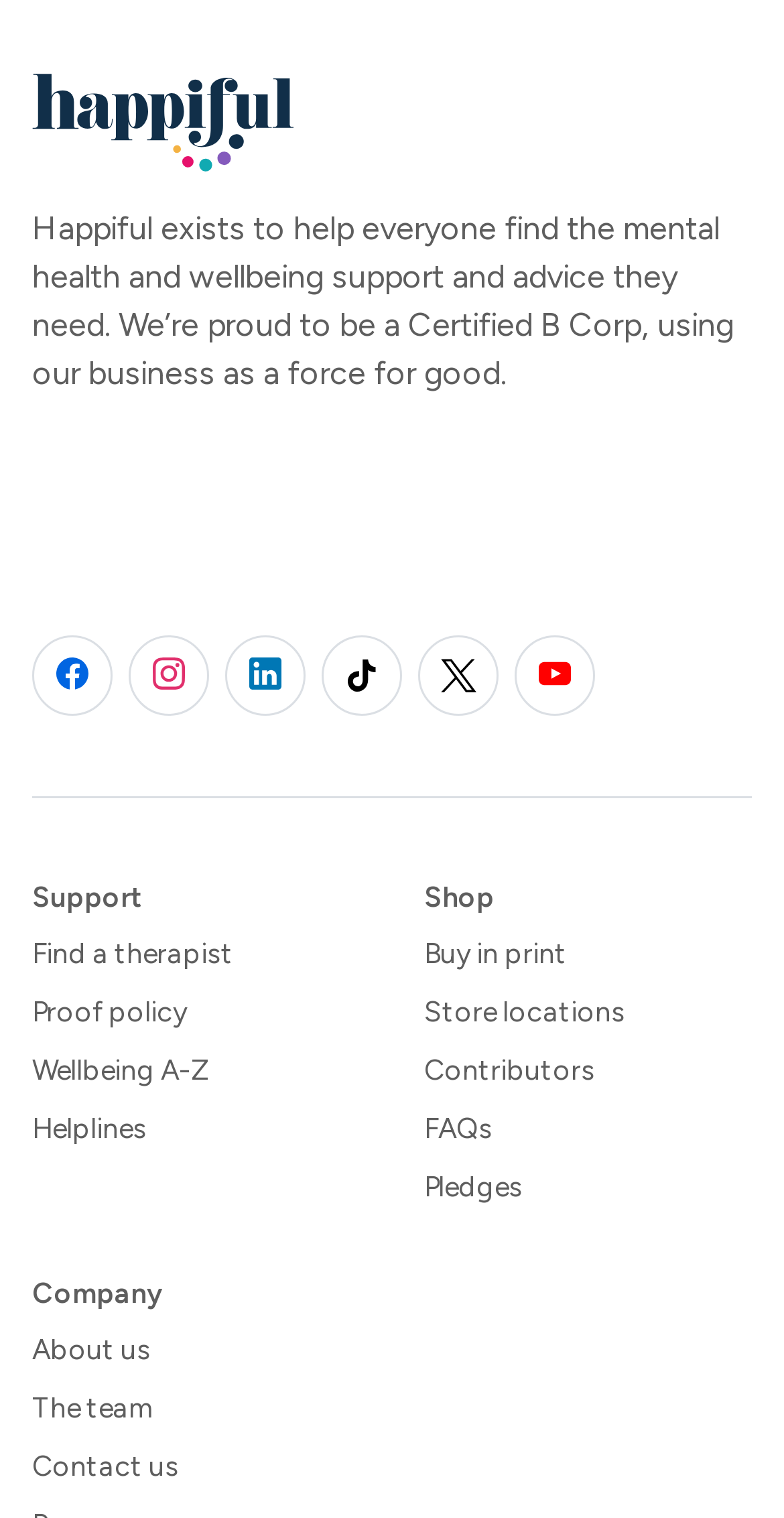Find the bounding box coordinates for the HTML element described in this sentence: "FAQs". Provide the coordinates as four float numbers between 0 and 1, in the format [left, top, right, bottom].

[0.541, 0.731, 0.628, 0.757]